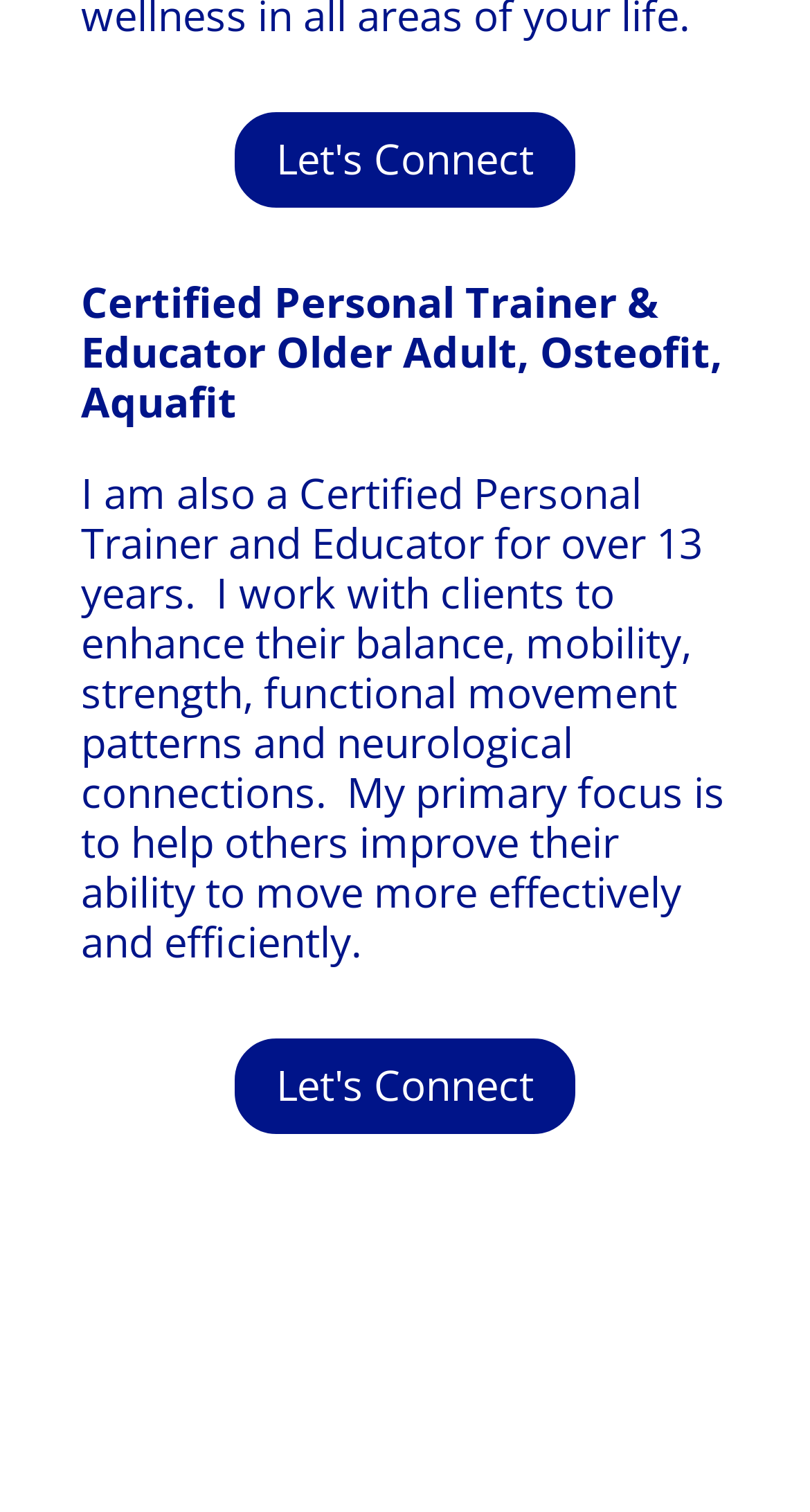Using the provided element description "Let's Connect", determine the bounding box coordinates of the UI element.

[0.279, 0.681, 0.721, 0.755]